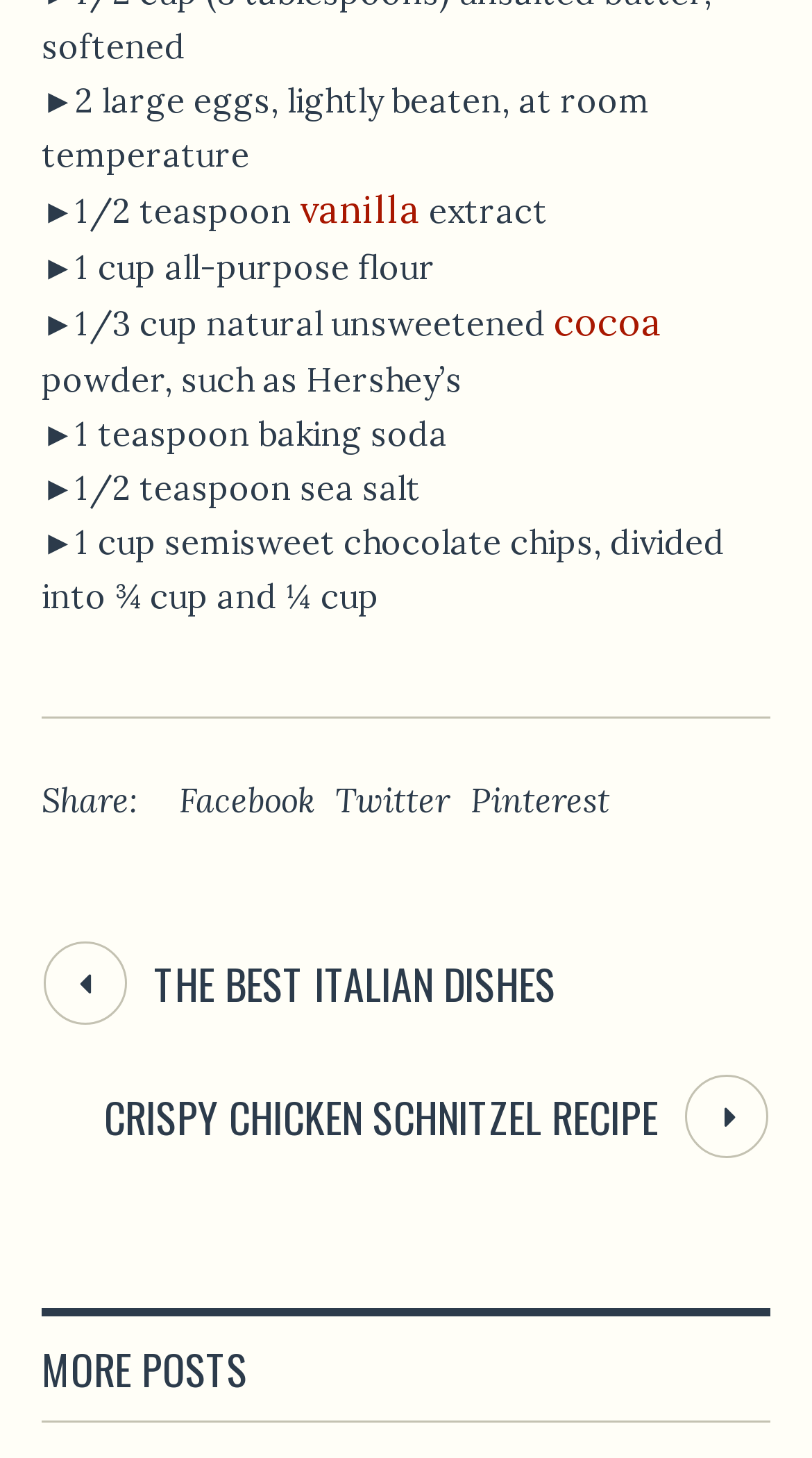What is the first ingredient in the recipe?
Look at the screenshot and respond with a single word or phrase.

2 large eggs